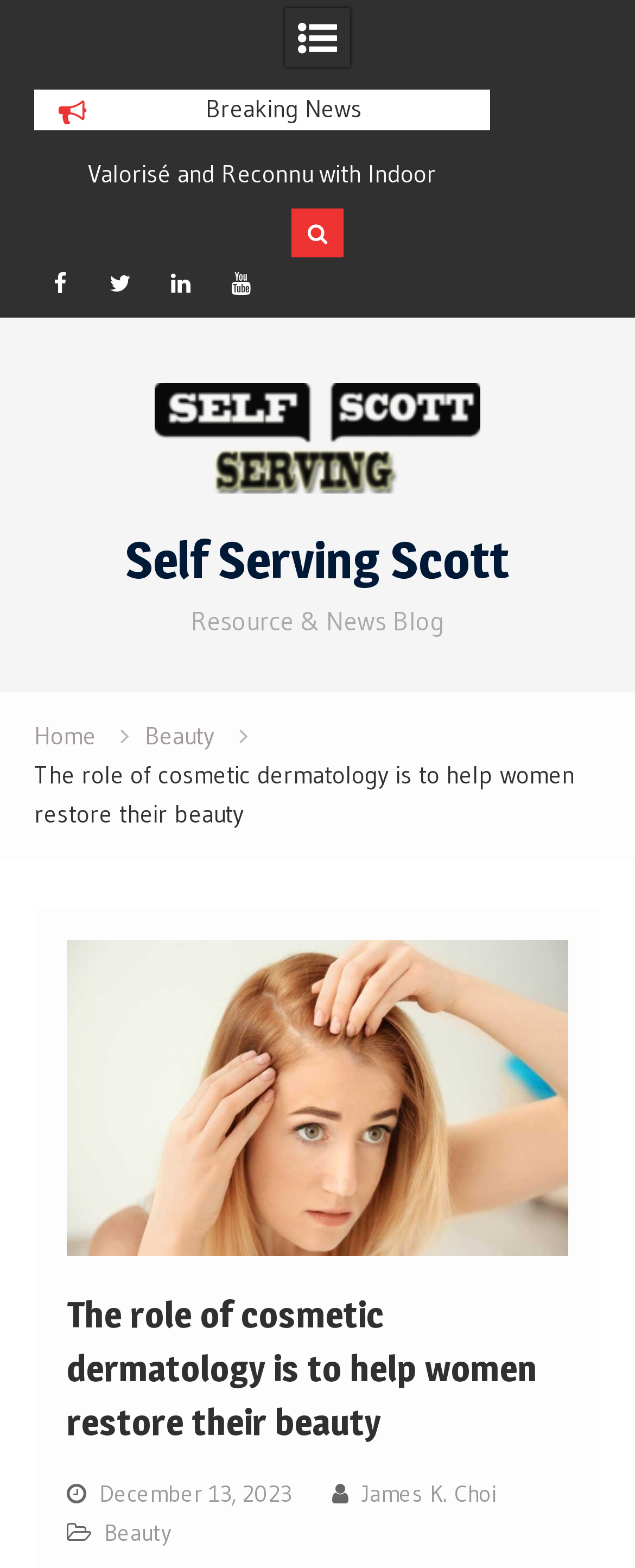Locate the coordinates of the bounding box for the clickable region that fulfills this instruction: "Visit the link to doubleloop.net".

None